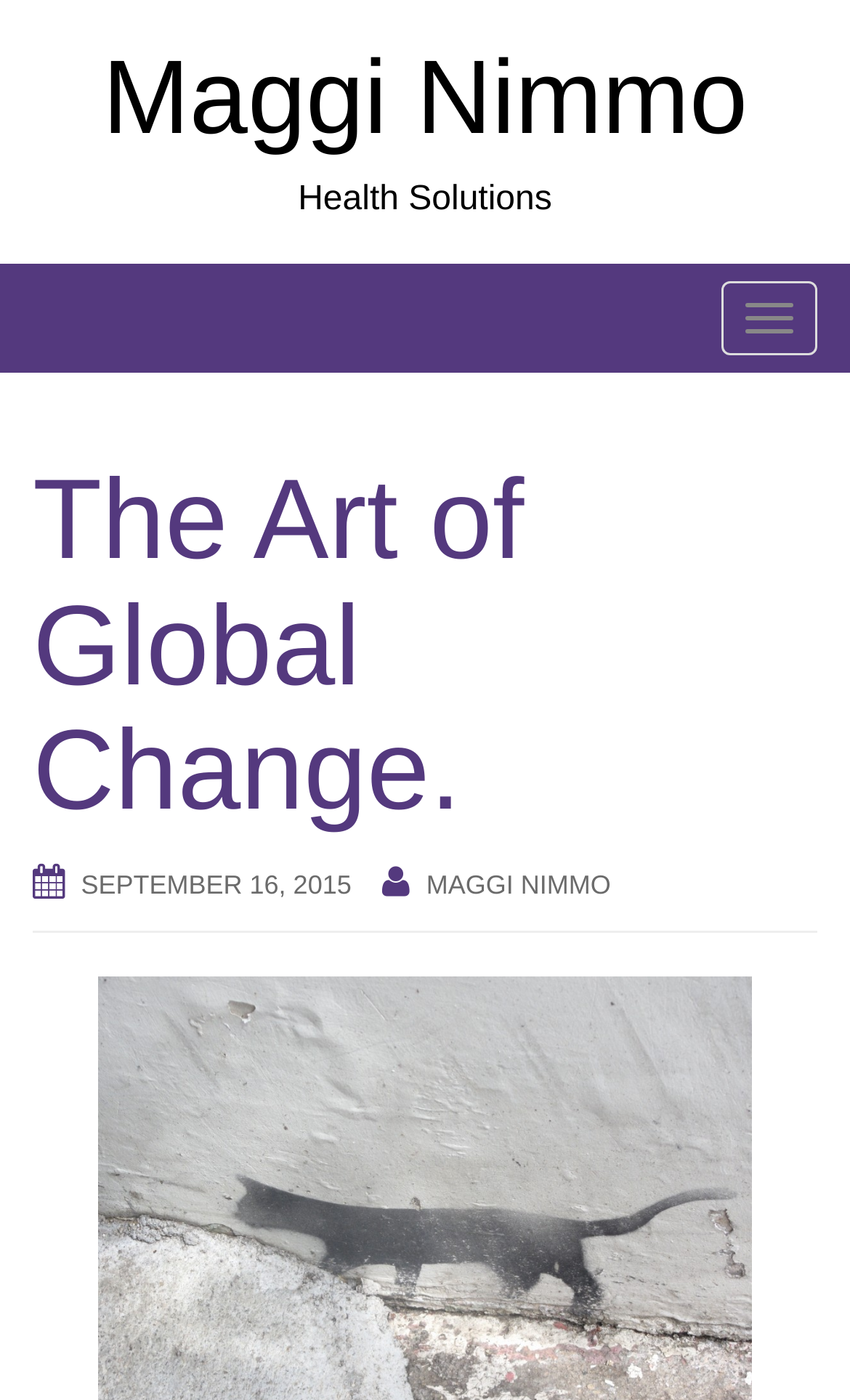Generate a comprehensive description of the webpage content.

The webpage is titled "The Art of Global Change. – Maggi Nimmo" and appears to be a personal website or blog. At the top, there is a heading with the name "Maggi Nimmo" which is also a clickable link. Below this, there is another heading titled "Health Solutions". 

On the top right side, there is a button labeled "Toggle navigation". When clicked, it reveals a header section that contains the title "The Art of Global Change." in a larger font size. Below this title, there are two links: one with a date "SEPTEMBER 16, 2015" and another with the name "MAGGI NIMMO". 

There is an image on the page, which is represented by the link "IMG_0034" and is positioned below the "Health Solutions" heading, taking up a significant portion of the page's width.